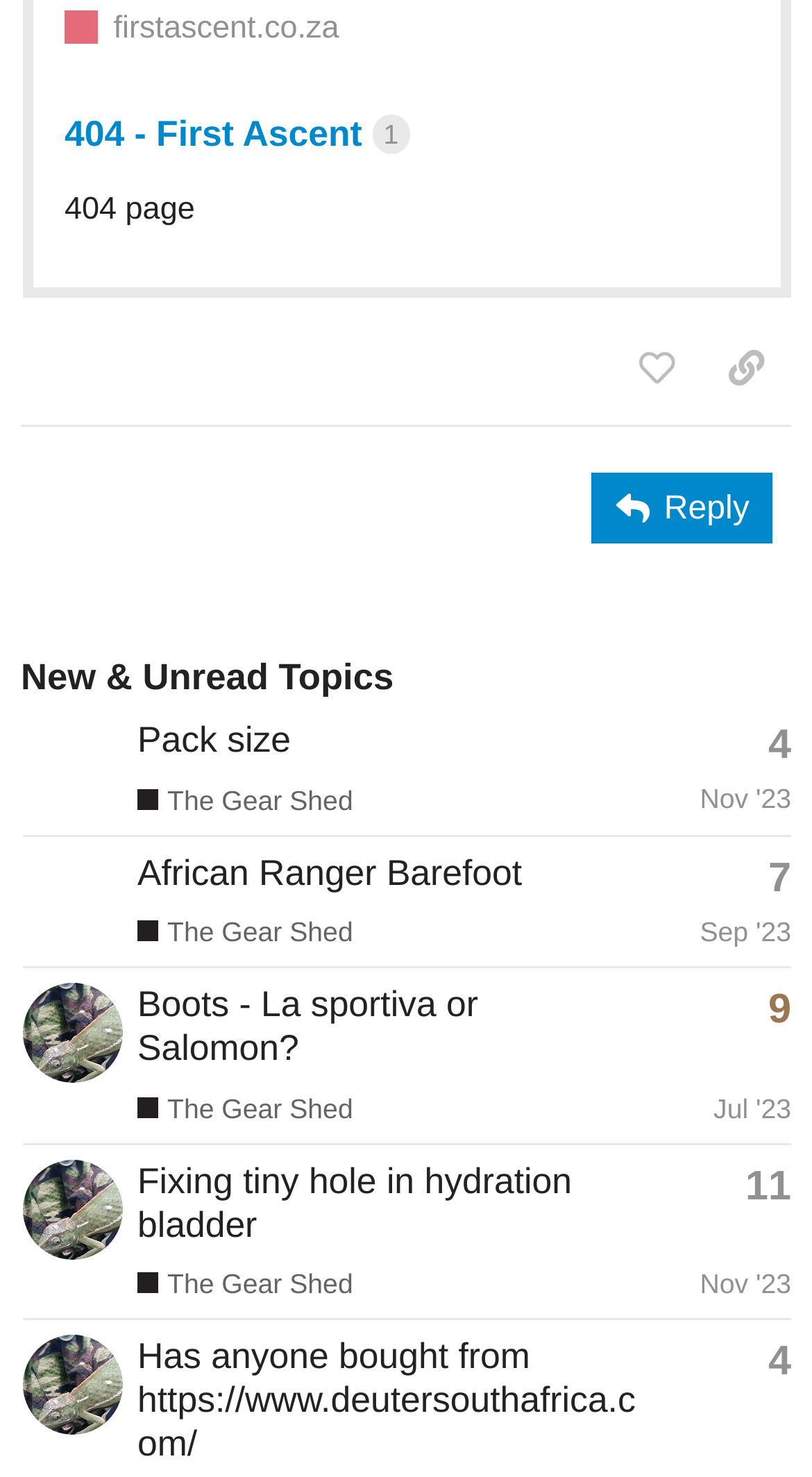How many topics are listed on this page?
Please interpret the details in the image and answer the question thoroughly.

I counted the number of gridcell elements with topic information, and there are 4 of them.